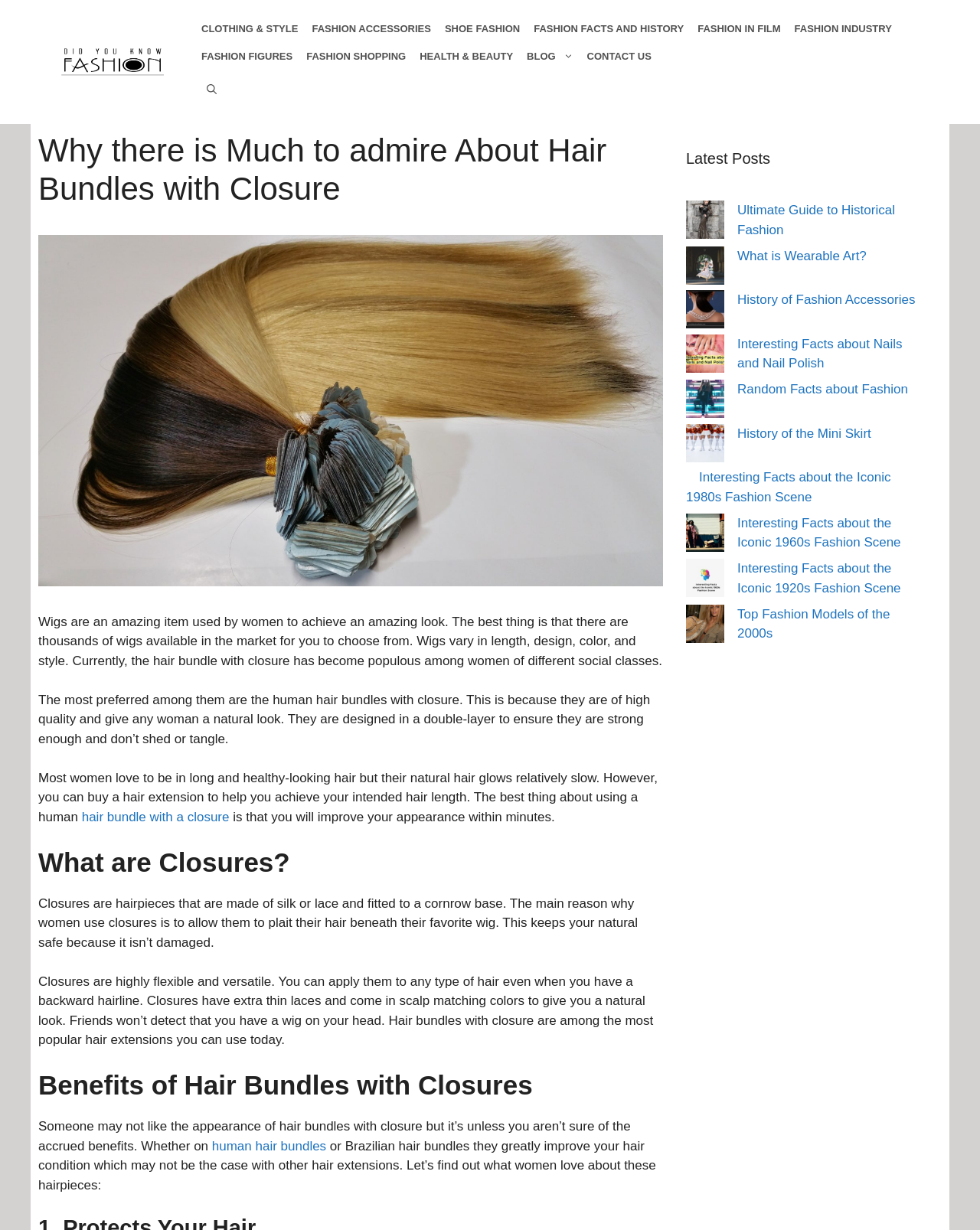What is the main topic of the webpage?
Answer the question using a single word or phrase, according to the image.

Hair bundles with closure